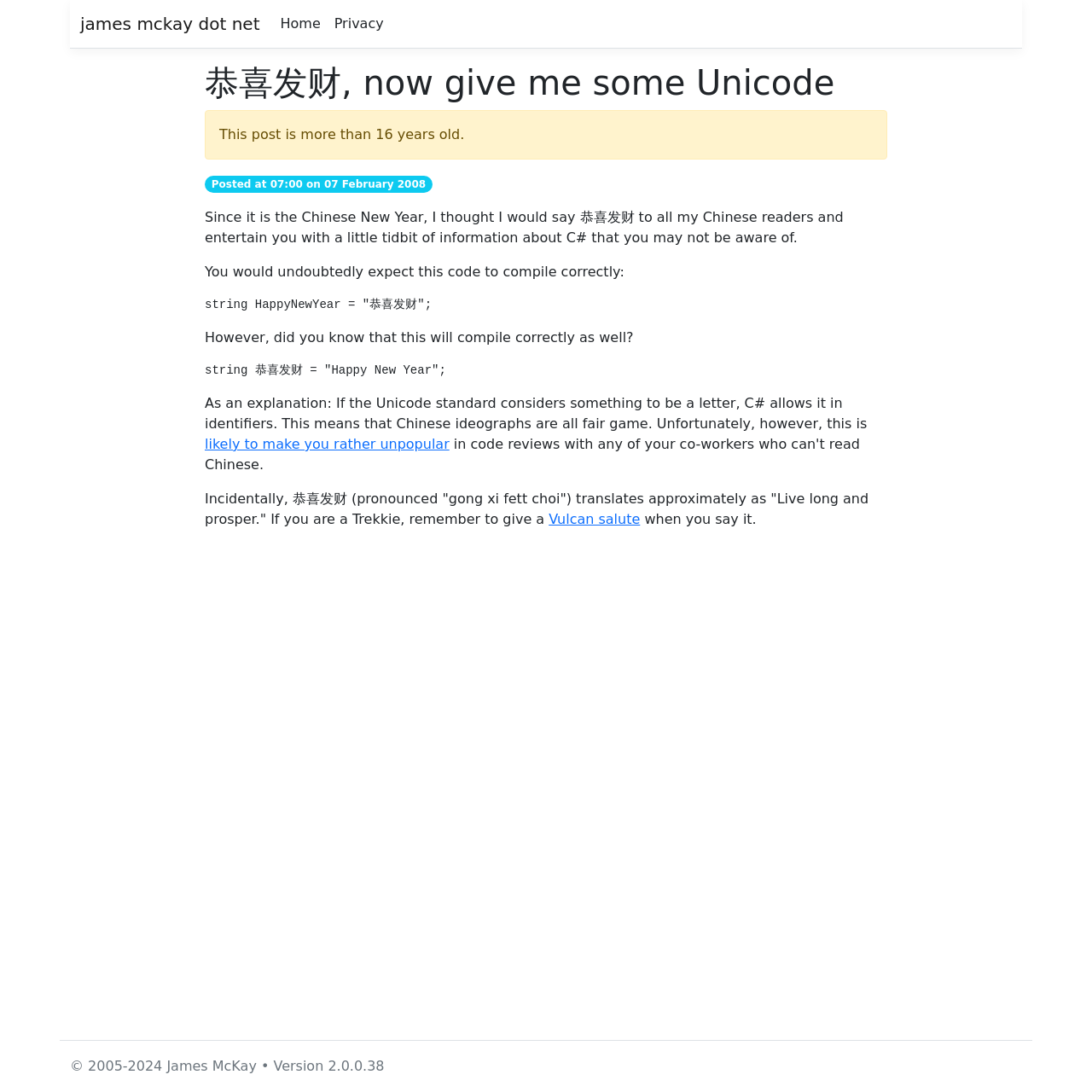What is the date of the posted article?
Kindly offer a detailed explanation using the data available in the image.

The date of the posted article can be found in the middle of the page, where it says 'Posted at 07:00 on 07 February 2008'.